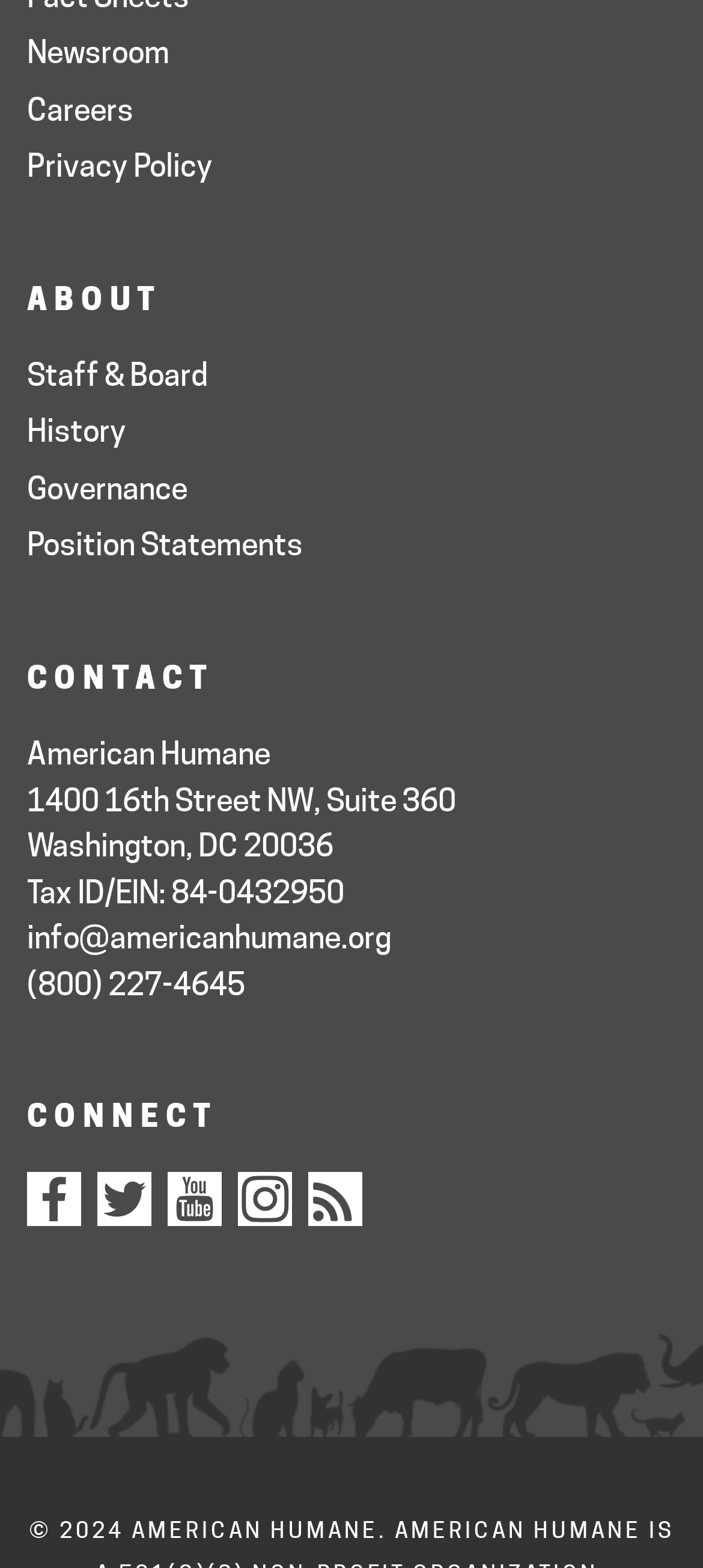Please identify the bounding box coordinates of the element that needs to be clicked to perform the following instruction: "Follow American Humane on Facebook".

[0.038, 0.747, 0.115, 0.782]